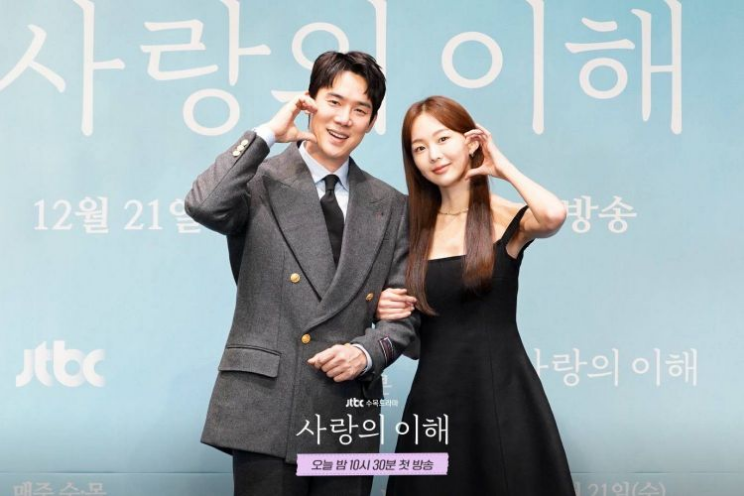Answer the question with a brief word or phrase:
What shape are the actors forming with their hands?

Heart